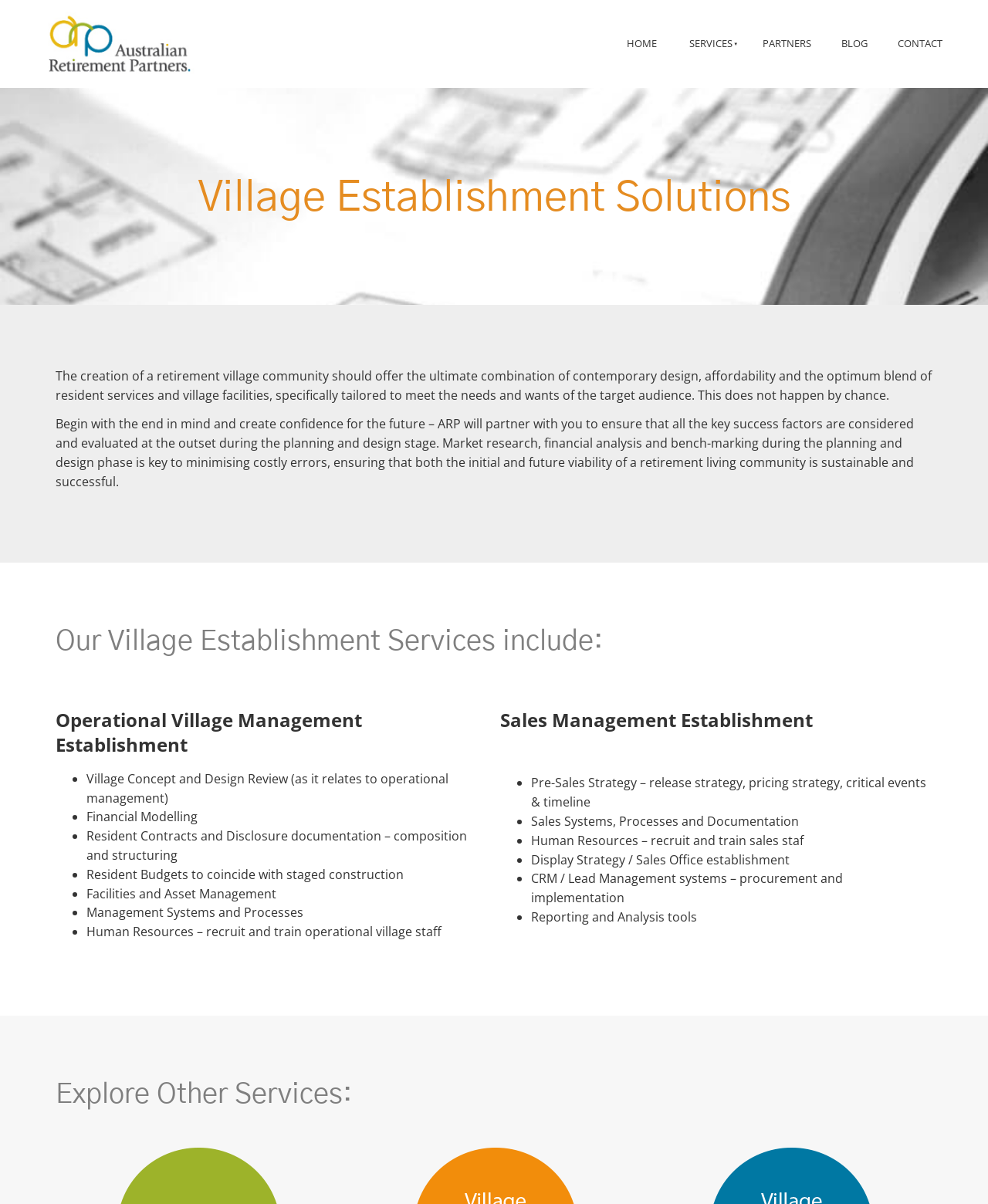Extract the top-level heading from the webpage and provide its text.

Village Establishment Solutions